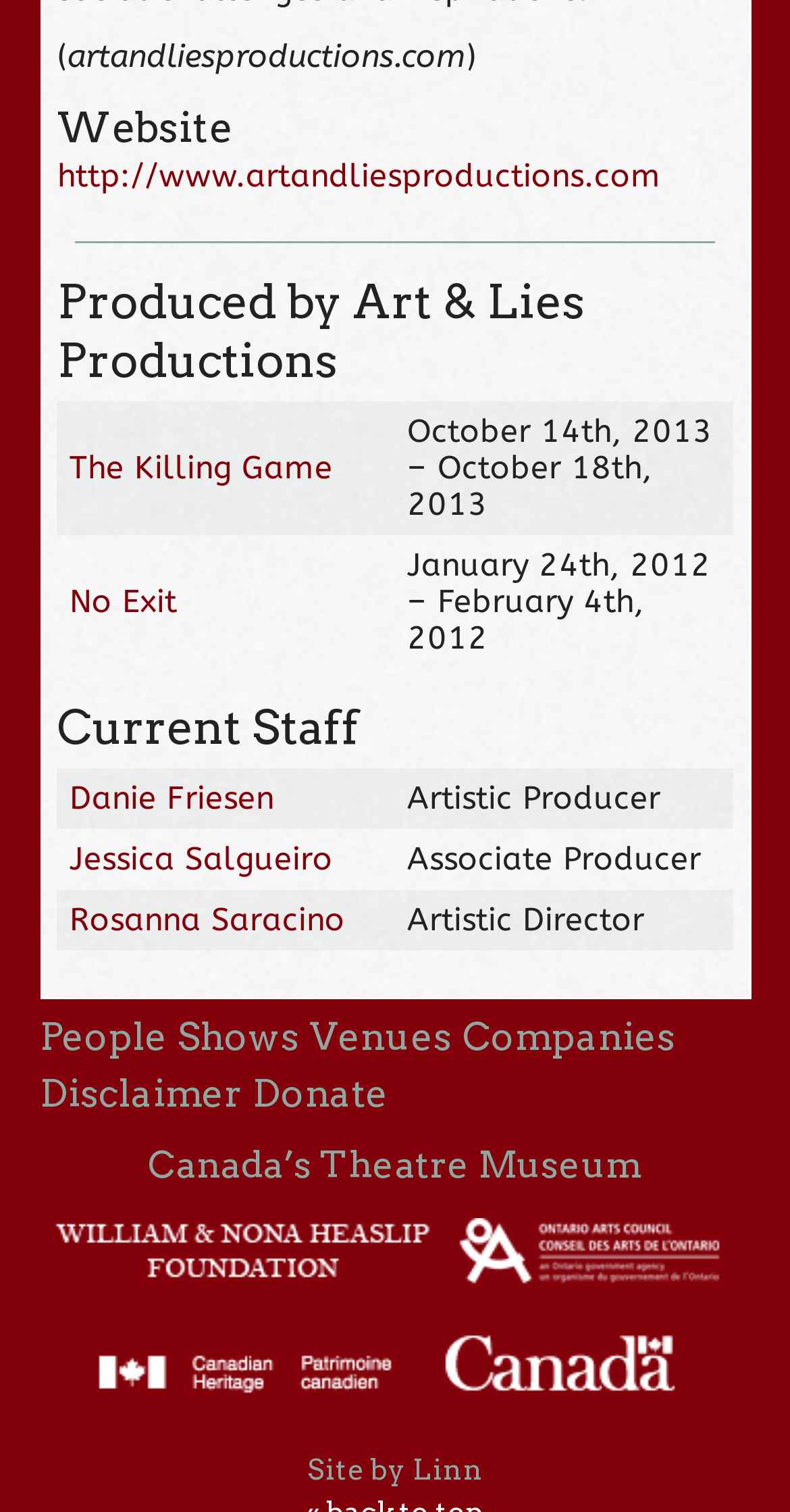What is the name of the company that designed this website?
Provide a detailed answer to the question using information from the image.

I found the text 'Site by Linn' at the bottom of the webpage, which indicates that the company 'Linn' designed this website.